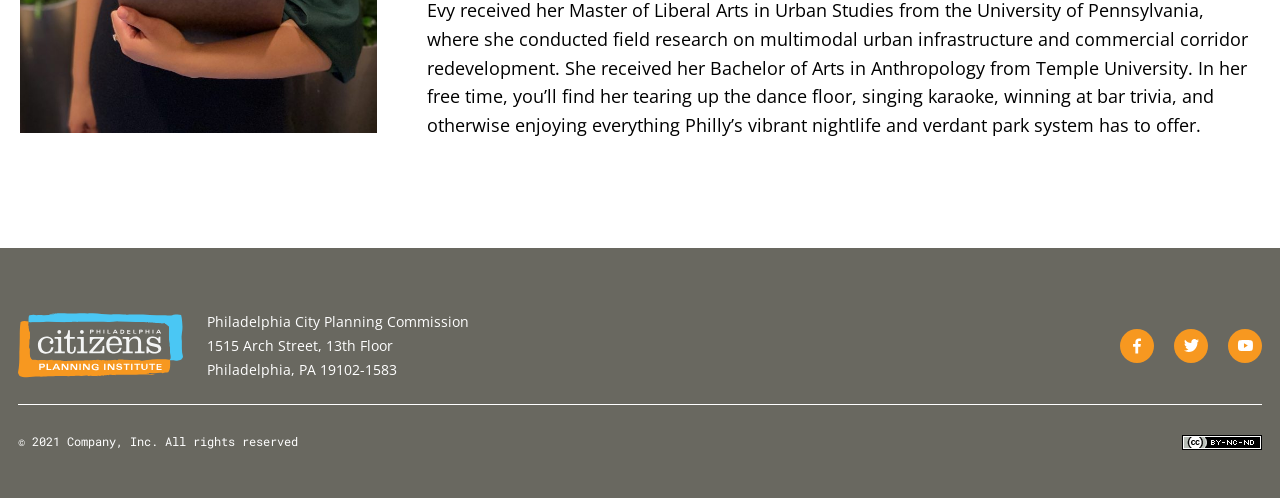What is the address of the organization?
Answer the question with as much detail as possible.

The address of the organization can be found in the StaticText elements located below the organization's name, which provide the street address, floor number, city, state, and zip code.